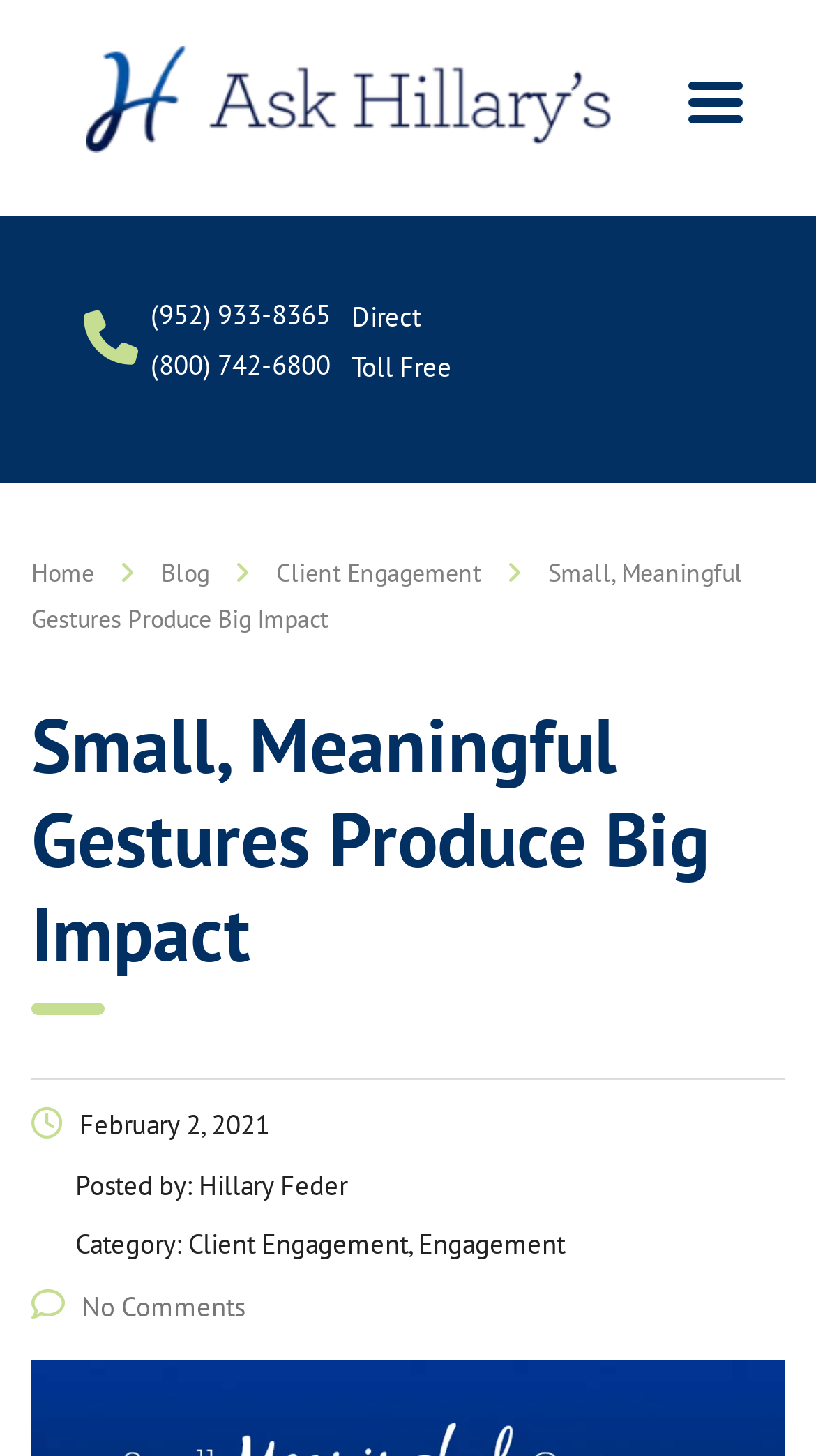Who is the author of the blog post?
Based on the image, provide a one-word or brief-phrase response.

Hillary Feder